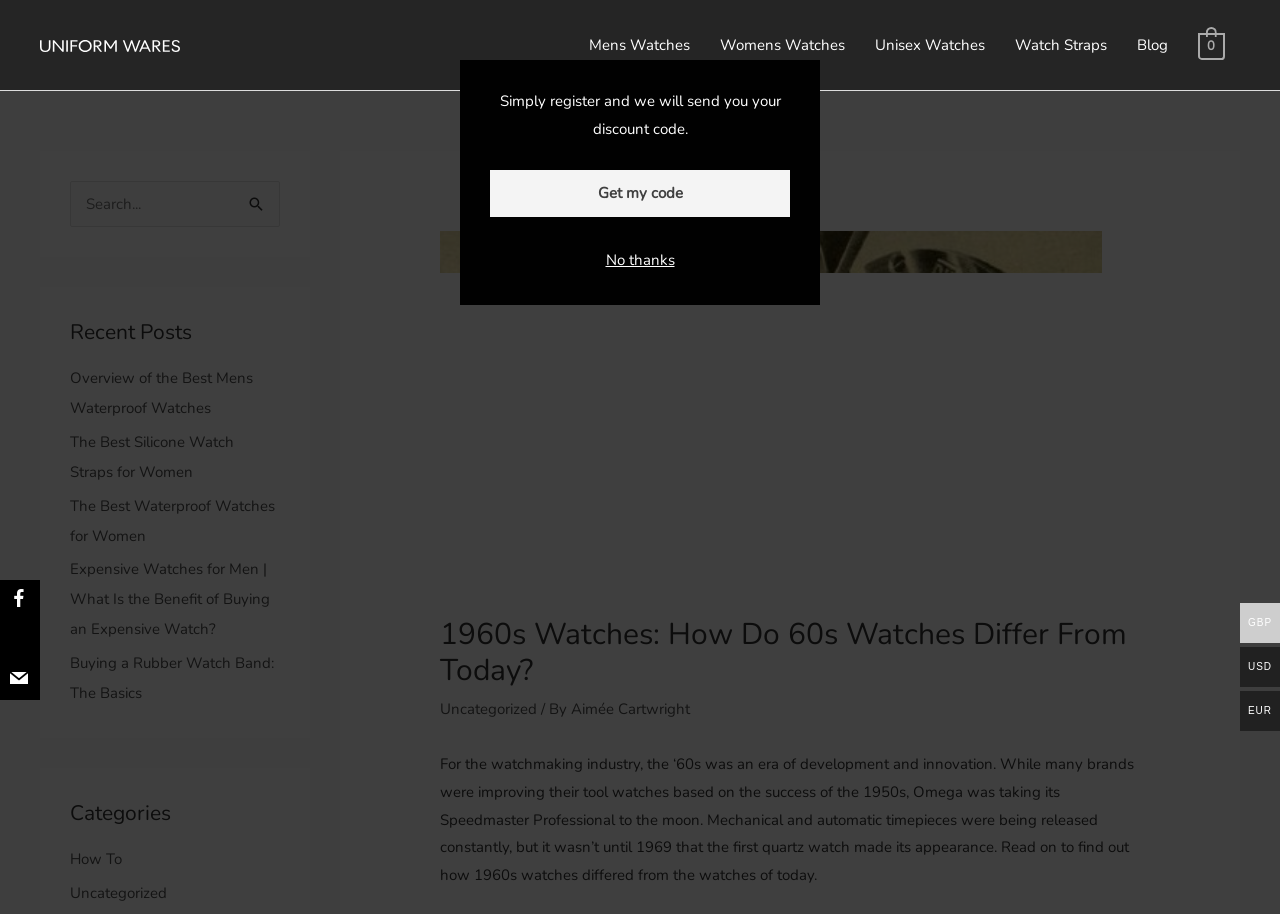Predict the bounding box of the UI element based on this description: "Aimée Cartwright".

[0.446, 0.863, 0.539, 0.885]